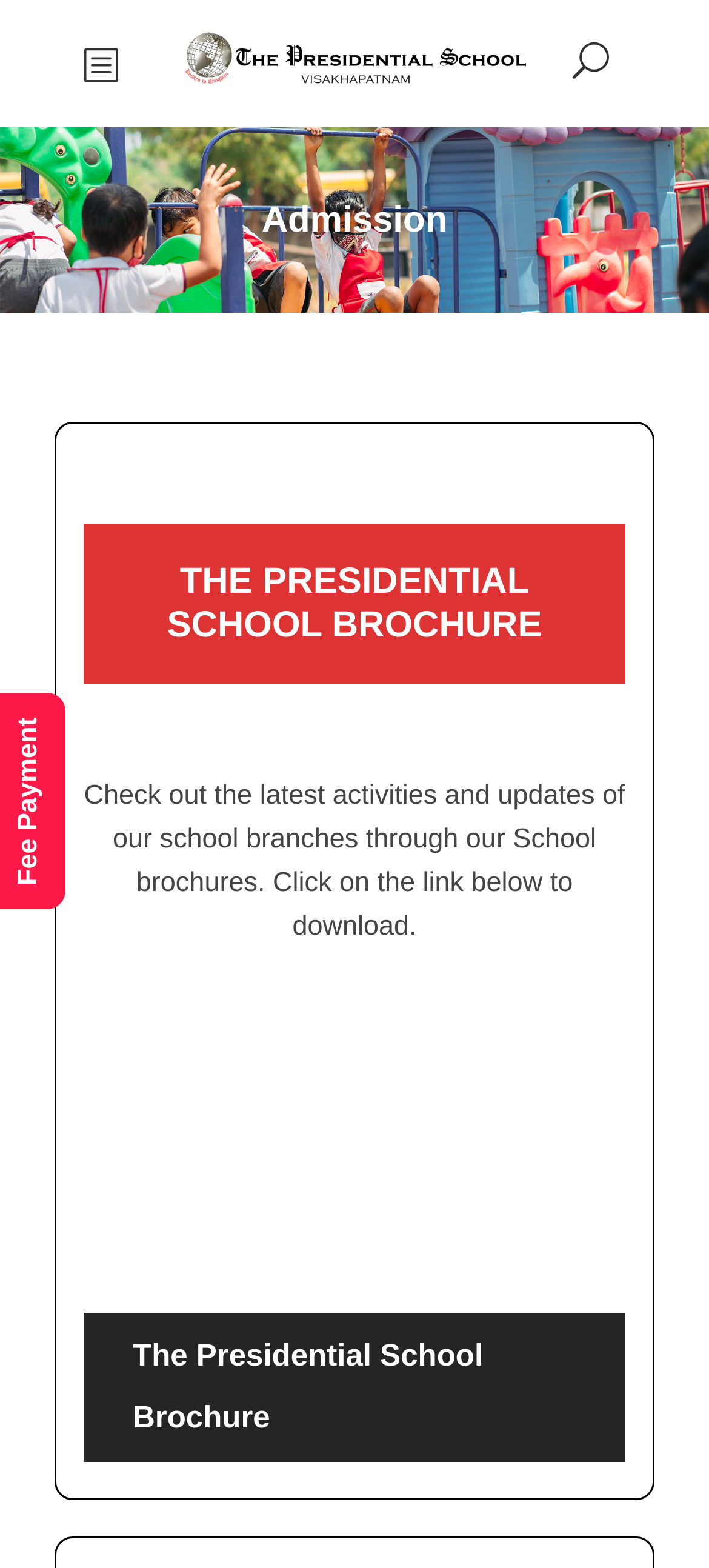Construct a comprehensive description capturing every detail on the webpage.

The webpage is about The Presidential School Brochure, showcasing the latest activities and updates of the school branches. At the top left corner, there is an image with an alternative text "Image Alt". Below the image, there is a table layout with a heading "Admission" at the top. 

On the top right corner, there is a mobile logo, which is an image with a link. Next to the mobile logo, there is another link. 

The main content of the webpage is divided into three sections. The first section is a heading "THE PRESIDENTIAL SCHOOL BROCHURE" located at the top center of the page. Below the heading, there is a paragraph of text that explains the purpose of the brochure, which is to check out the latest activities and updates of the school branches through the school brochures, and provides a link to download the brochure. 

The link to download the brochure, titled "$ The Presidential School Brochure", is located at the bottom center of the page.